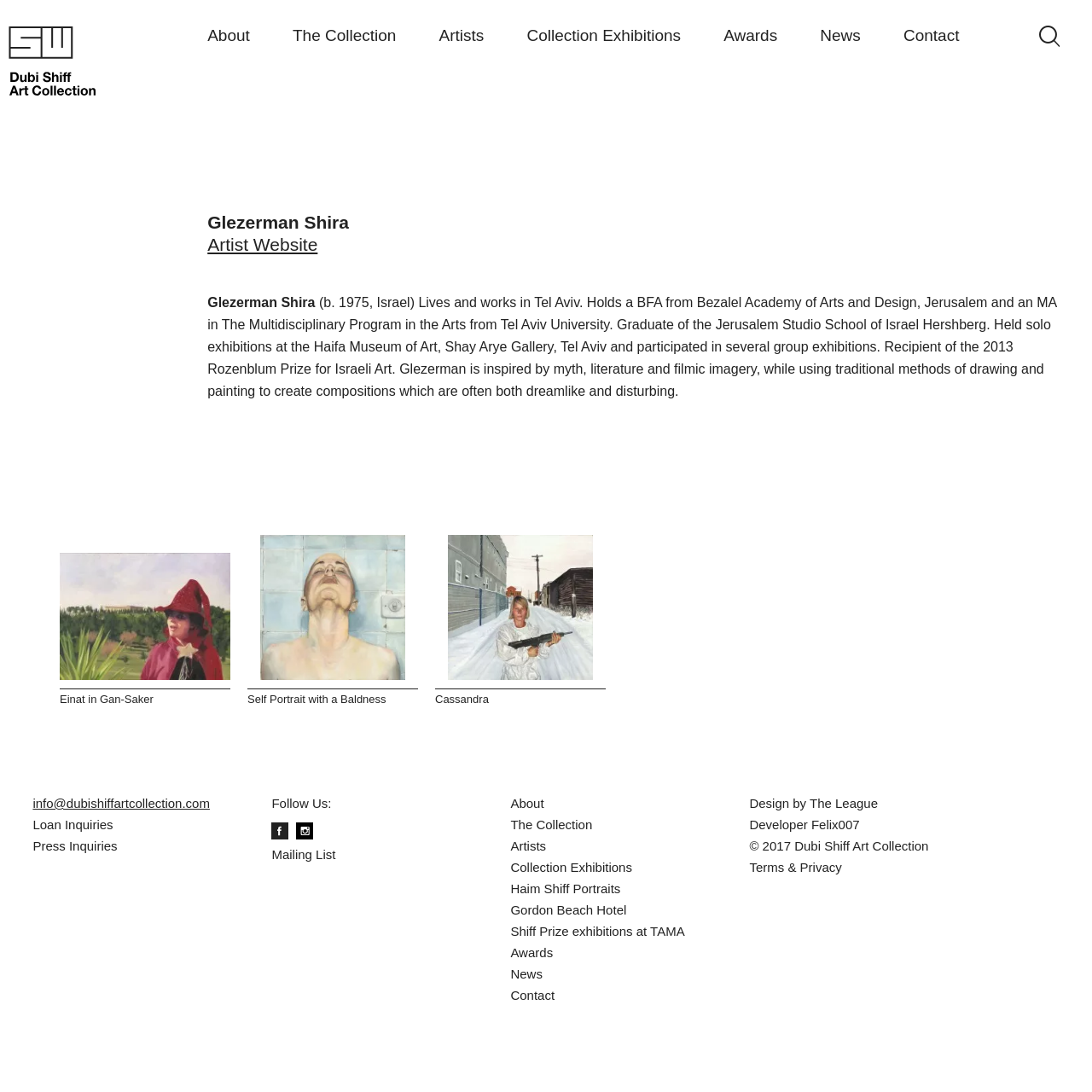Find the bounding box coordinates for the area that should be clicked to accomplish the instruction: "Contact the art collection".

[0.827, 0.023, 0.878, 0.042]